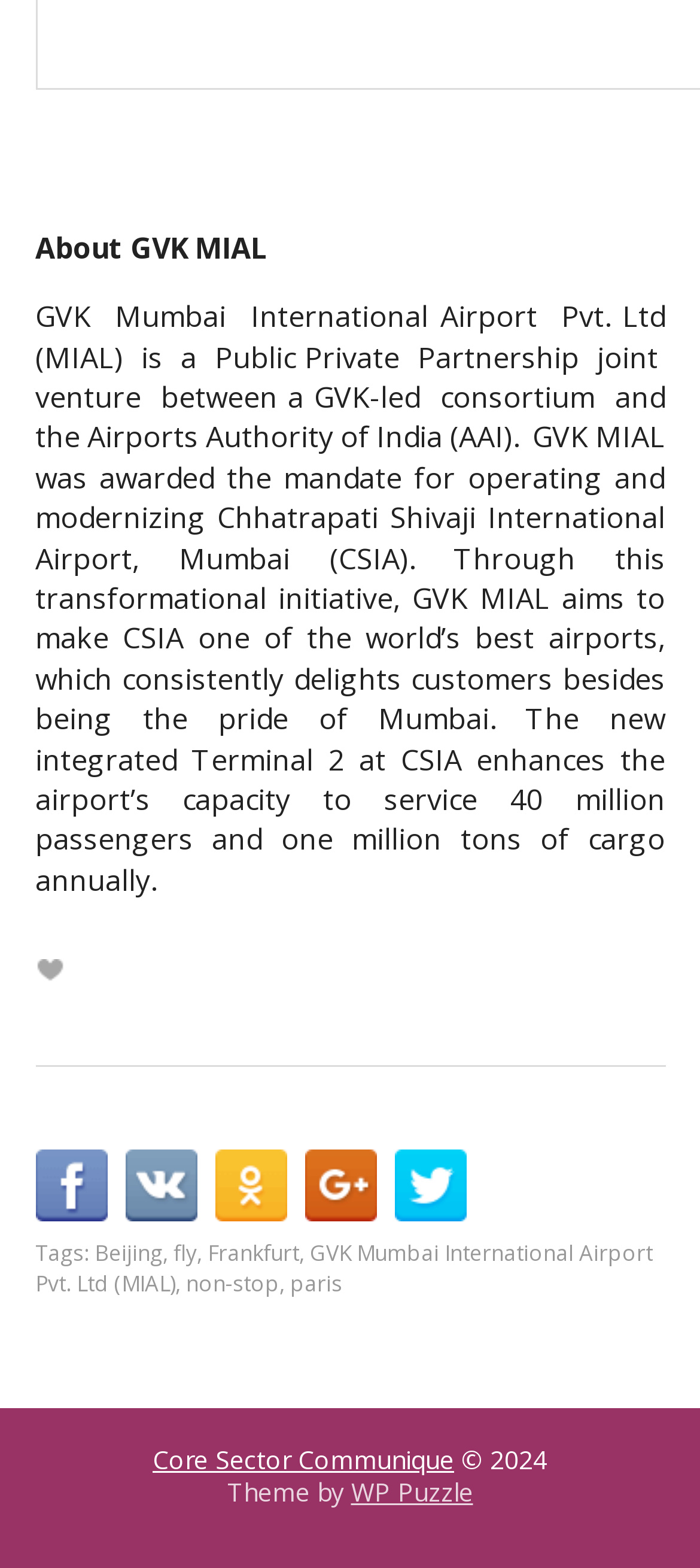Pinpoint the bounding box coordinates of the clickable area necessary to execute the following instruction: "Share in Facebook". The coordinates should be given as four float numbers between 0 and 1, namely [left, top, right, bottom].

[0.05, 0.734, 0.153, 0.779]